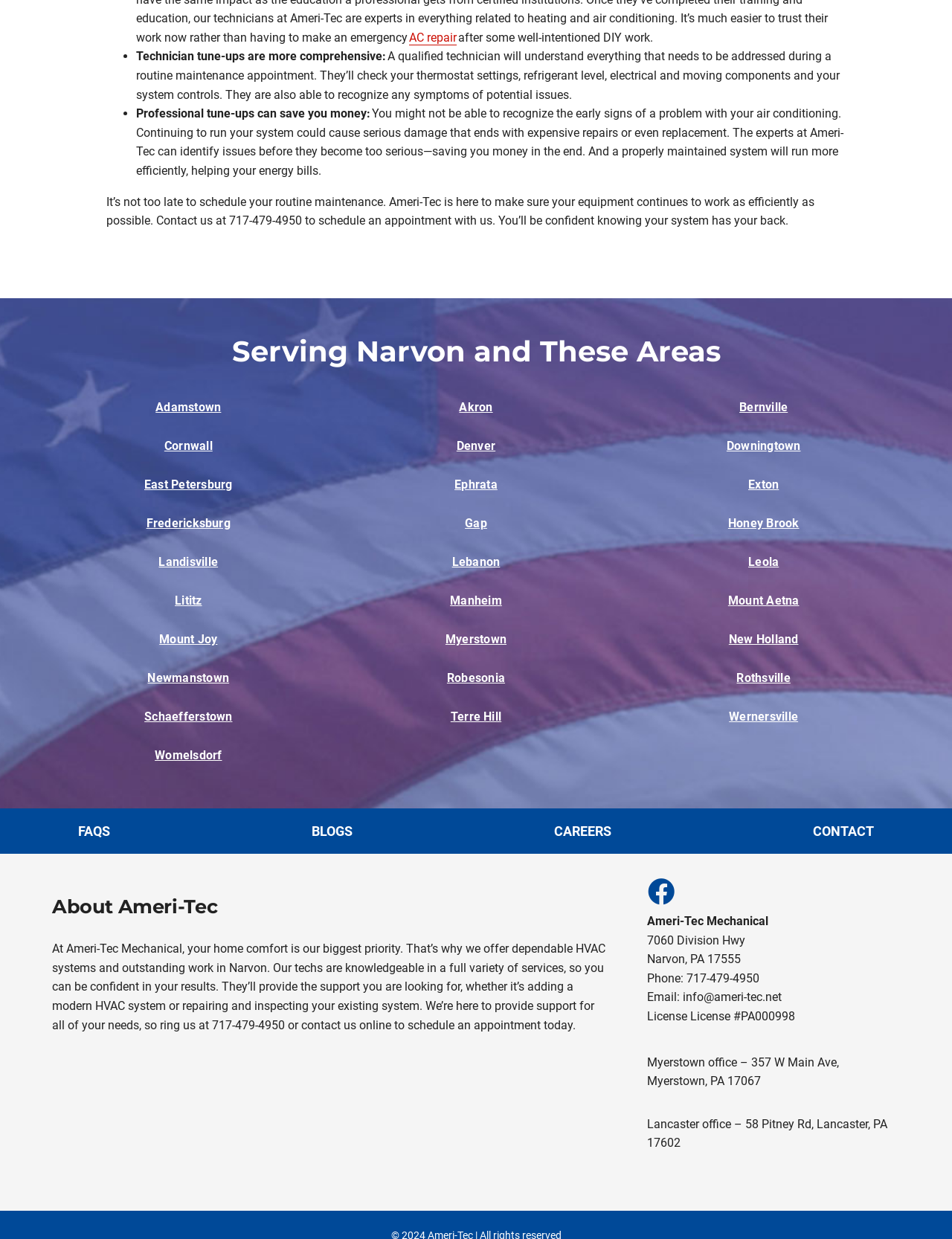Kindly determine the bounding box coordinates for the clickable area to achieve the given instruction: "Contact us at 717-479-4950".

[0.679, 0.784, 0.797, 0.795]